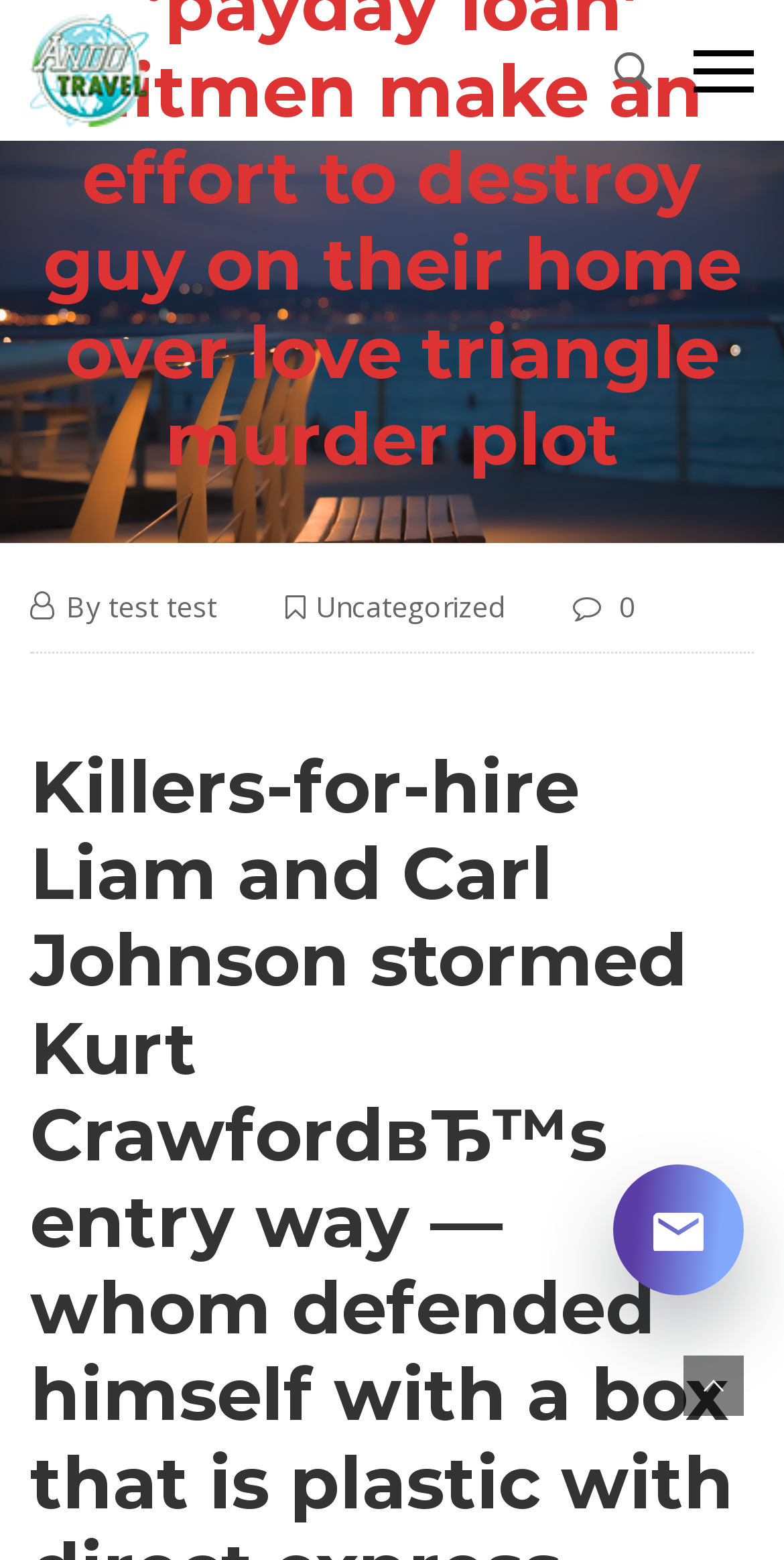Write an elaborate caption that captures the essence of the webpage.

The webpage appears to be a news article or blog post. At the top-left corner, there is a logo image with a corresponding figcaption. To the right of the logo, there is a primary menu. 

On the top-right corner, there is a button with an icon. Below the button, there is a search bar with a label "Search for:" and a textbox where users can input their search queries. The search bar also has a hint text "Search..." and a notification "HIT ENTER TO SEARCH OR ESC KEY TO CLOSE" below it.

The main content of the webpage is divided into sections. The title of the article "Terrifying moment ‘payday loan’ hitmen make an effort to destroy guy on their home over love triangle murder plot" is displayed prominently. Below the title, there is a section with the date "22.07.2021", the author's name "By test test", and categories "Uncategorized" with a number of views "0".